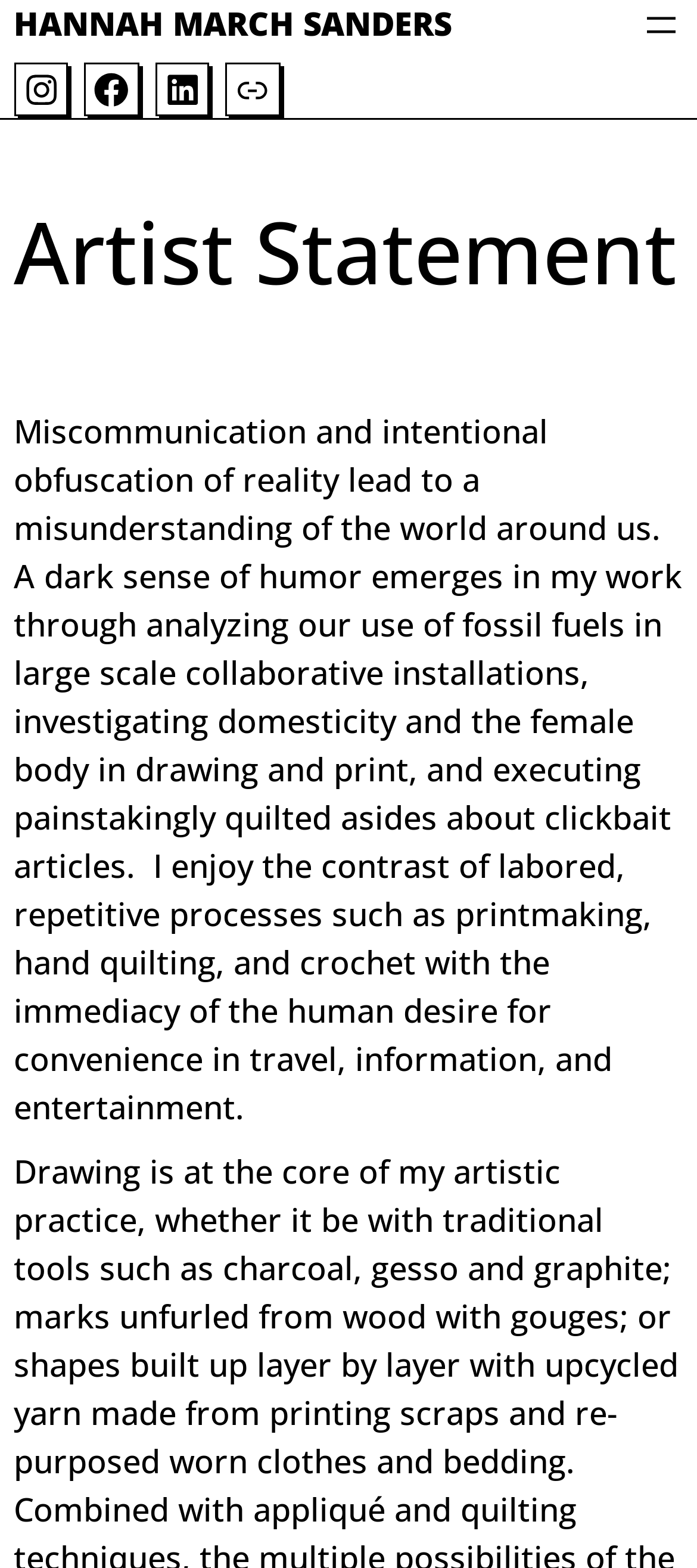Provide the bounding box coordinates of the UI element that matches the description: "hdl.handle.net/1765/30880".

None